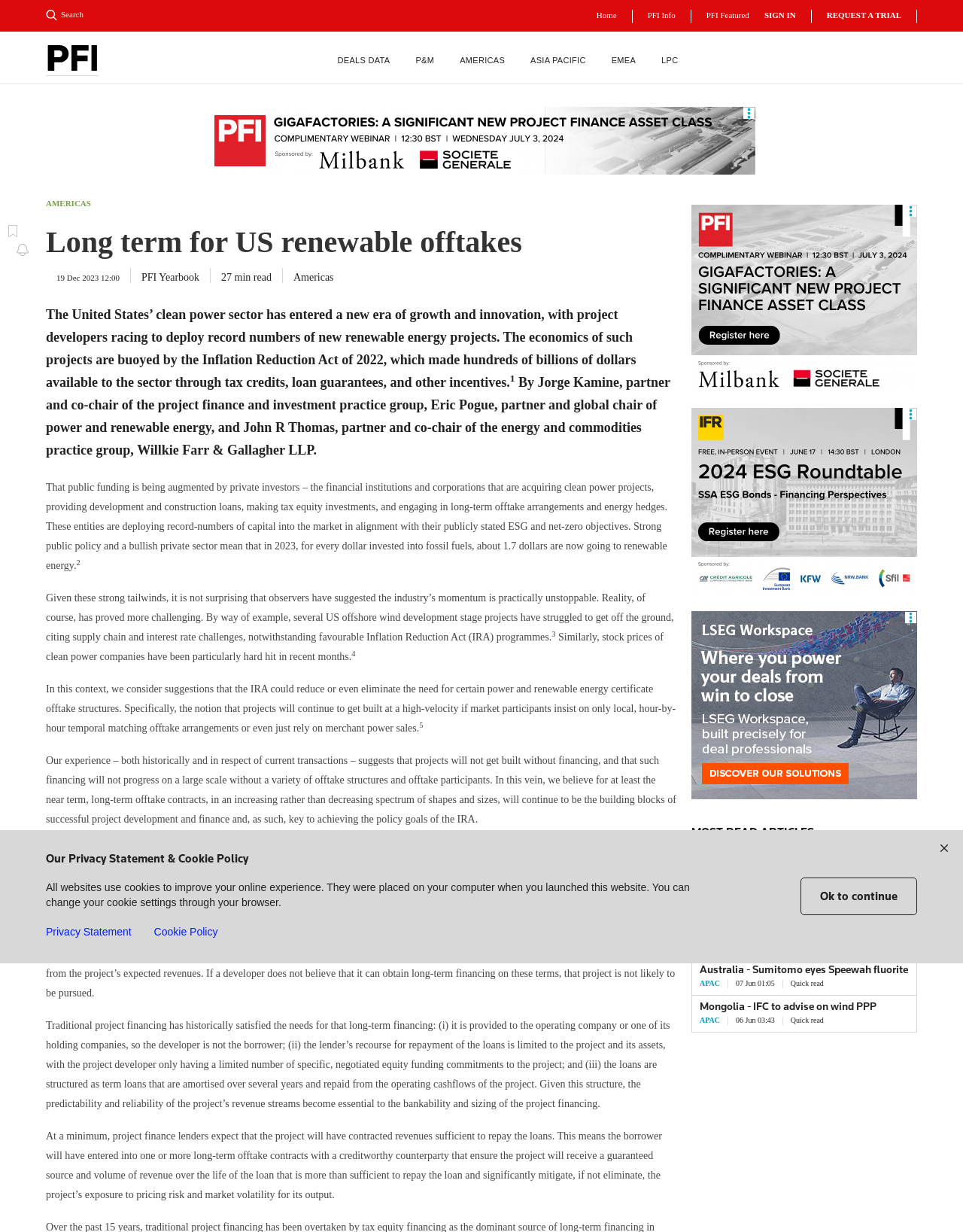Please locate the bounding box coordinates of the element that should be clicked to achieve the given instruction: "Read PFI Yearbook".

[0.147, 0.221, 0.207, 0.23]